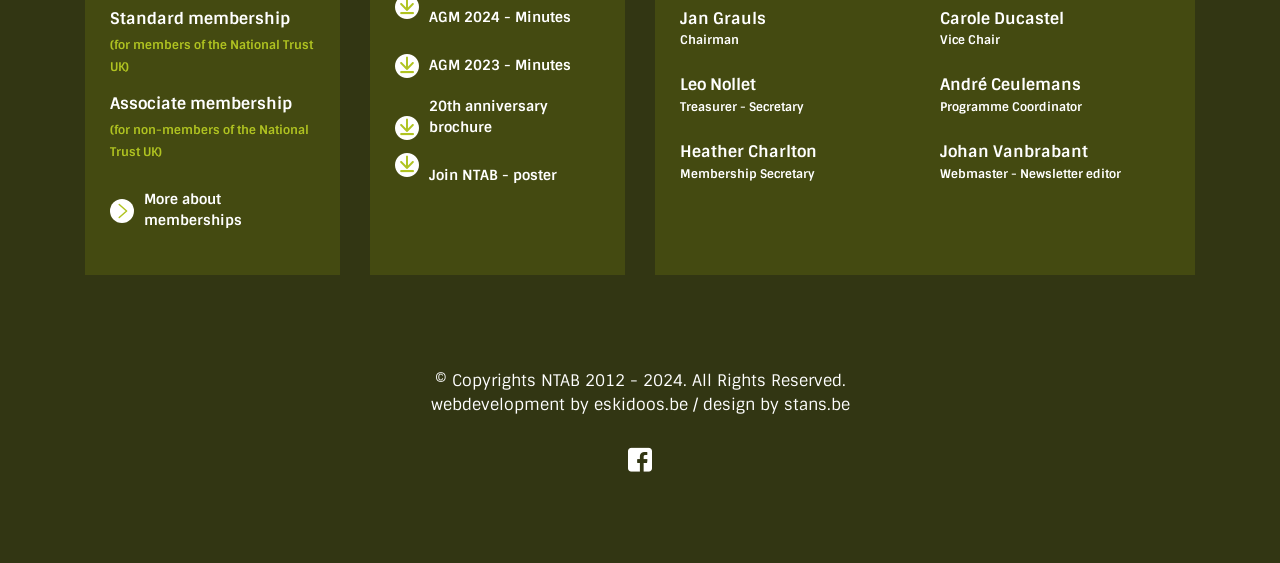Use a single word or phrase to answer the question: 
What is the copyright year range of NTAB?

2012 - 2024